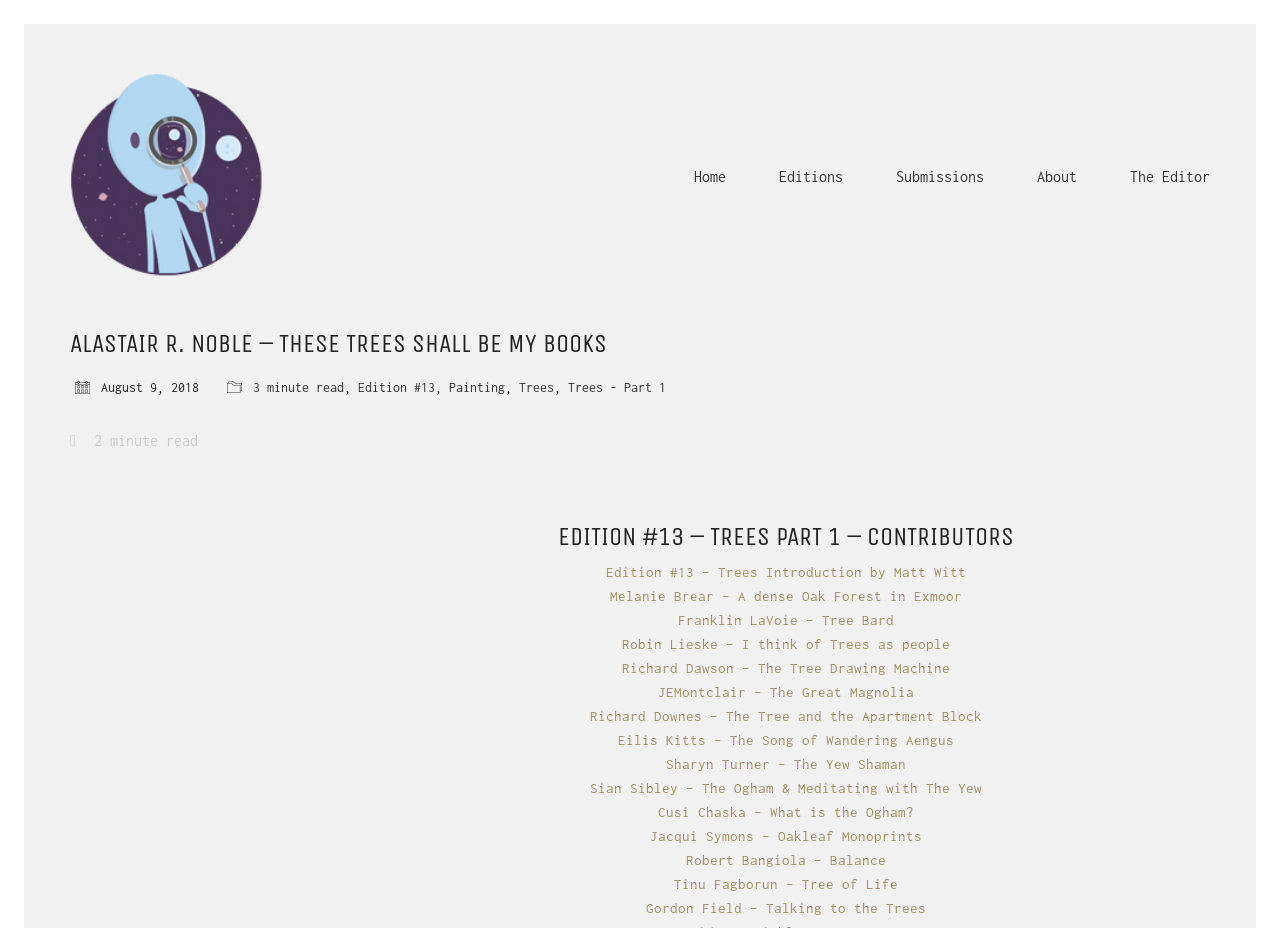Can you find the bounding box coordinates for the element that needs to be clicked to execute this instruction: "read article by Melanie Brear"? The coordinates should be given as four float numbers between 0 and 1, i.e., [left, top, right, bottom].

[0.477, 0.634, 0.752, 0.651]